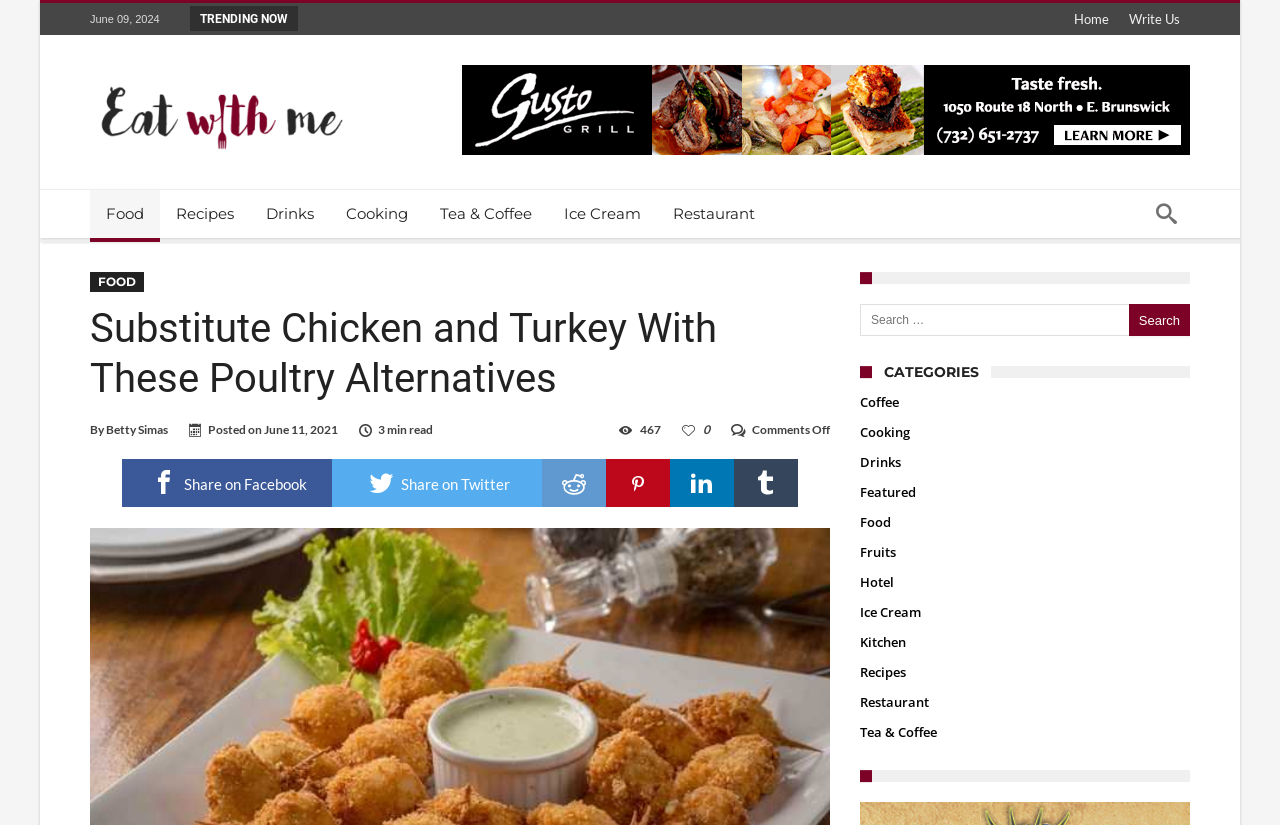Based on the element description: "Fruits", identify the bounding box coordinates for this UI element. The coordinates must be four float numbers between 0 and 1, listed as [left, top, right, bottom].

[0.672, 0.651, 0.7, 0.687]